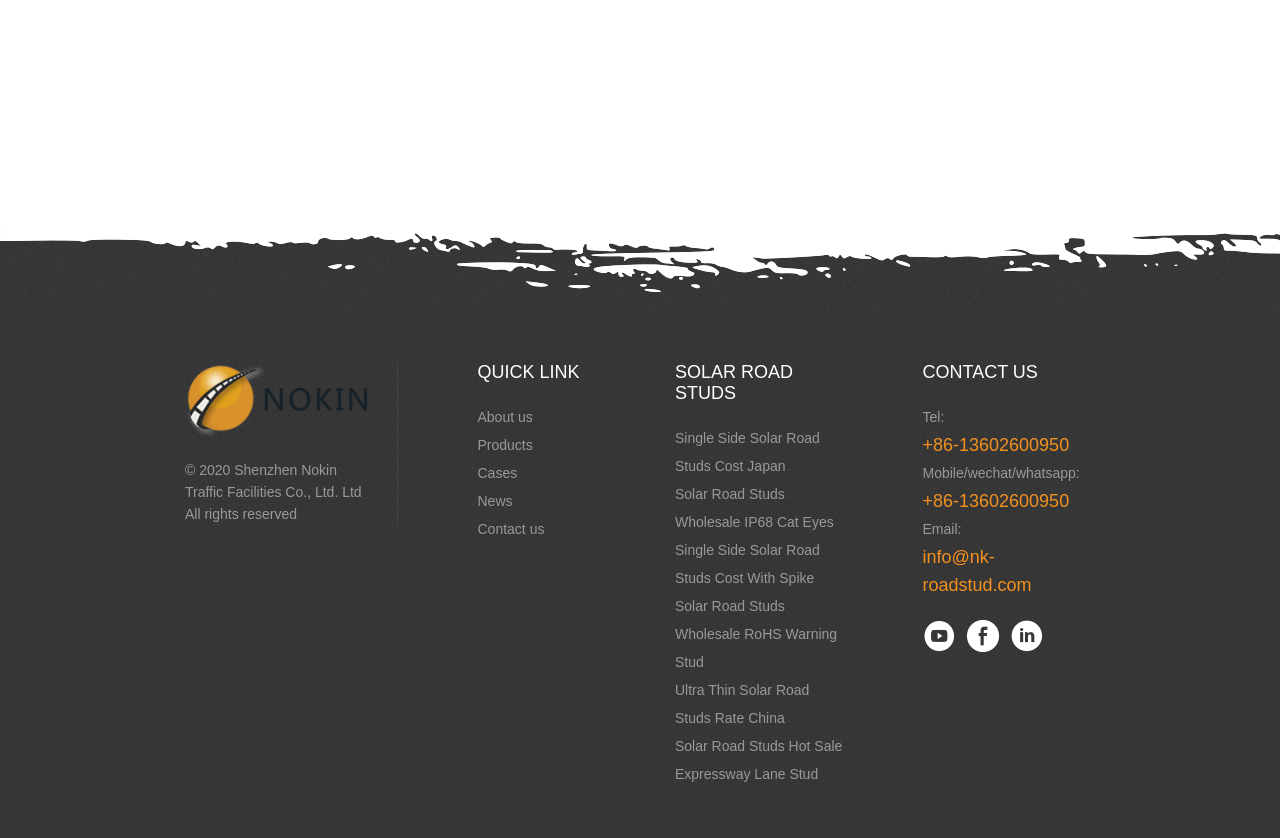Please locate the bounding box coordinates of the element that should be clicked to complete the given instruction: "Click the Anarky World logo".

None